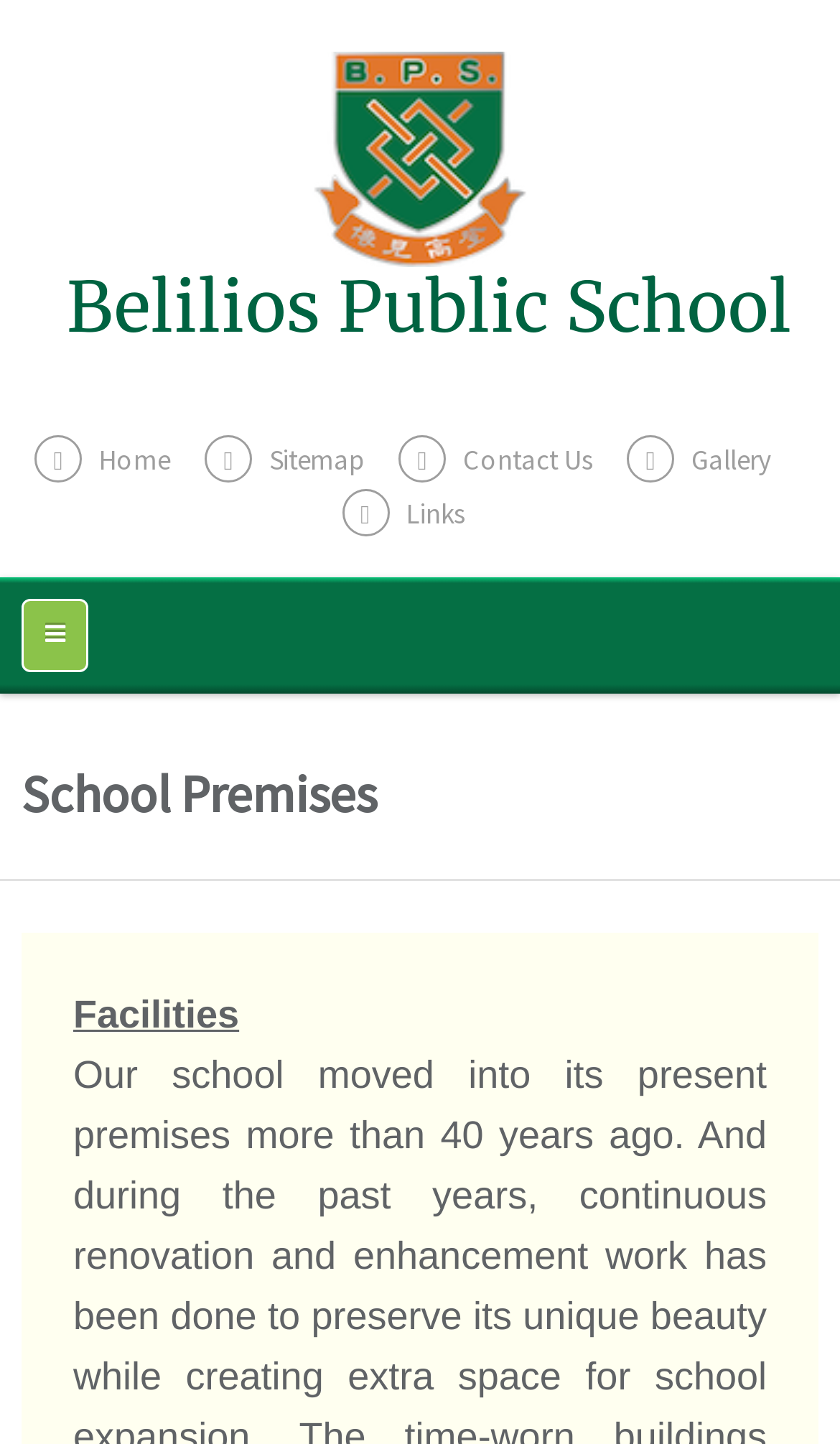Please identify the bounding box coordinates of the element that needs to be clicked to execute the following command: "go to home page". Provide the bounding box using four float numbers between 0 and 1, formatted as [left, top, right, bottom].

[0.041, 0.306, 0.203, 0.332]